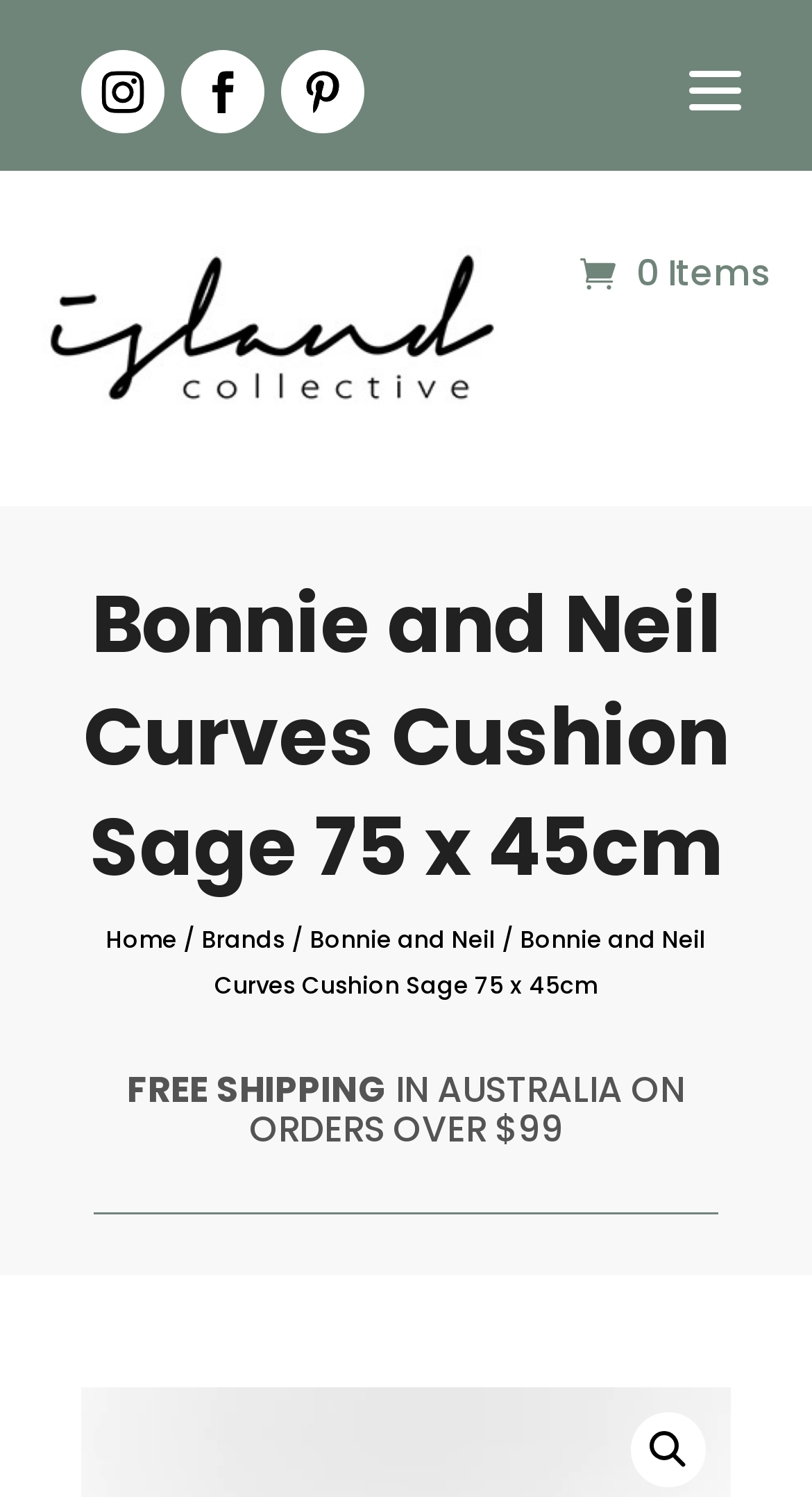Use one word or a short phrase to answer the question provided: 
How many items are in the cart?

0